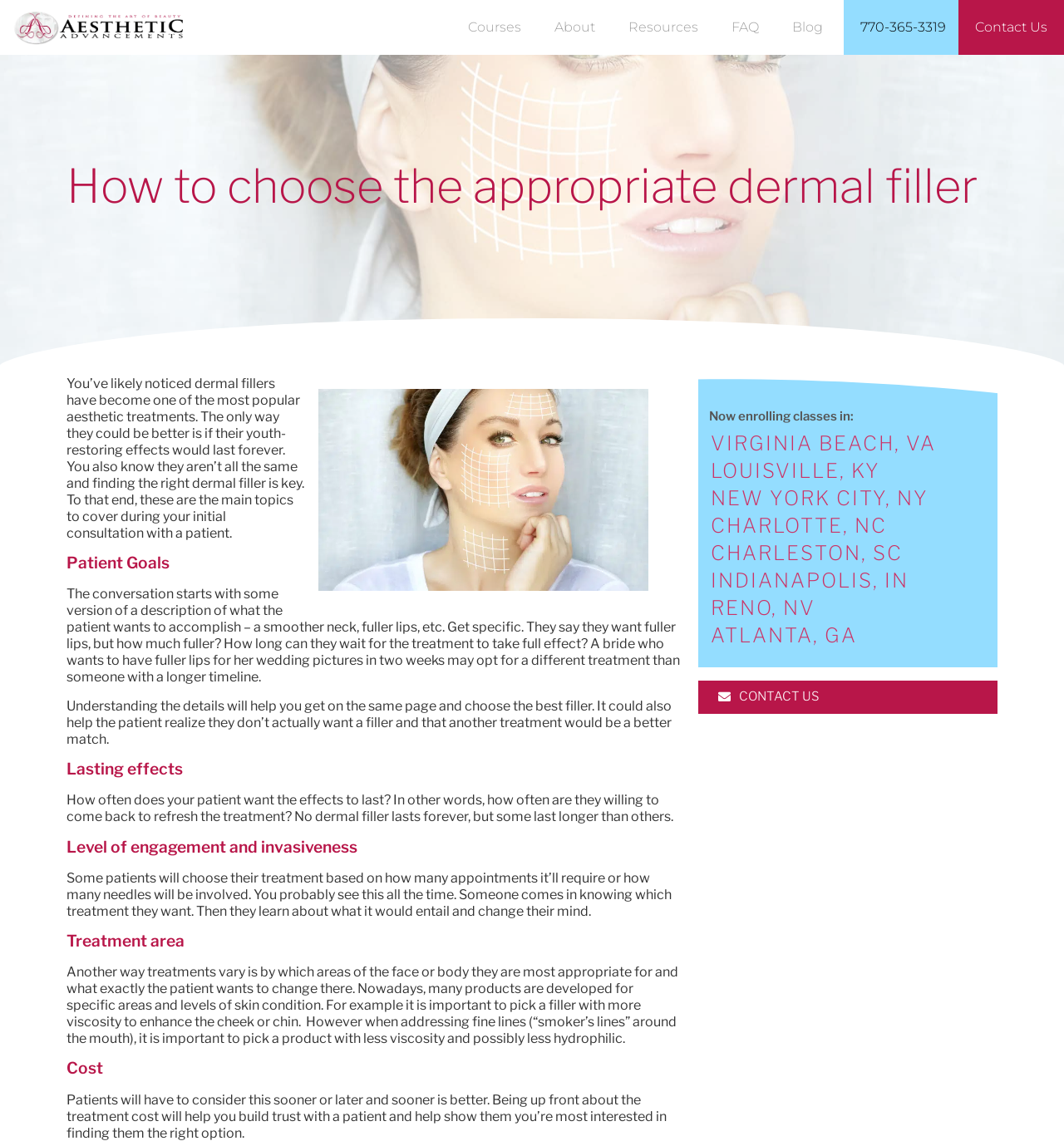Identify the bounding box coordinates for the UI element described as: "Virginia Beach, VA".

[0.668, 0.378, 0.88, 0.4]